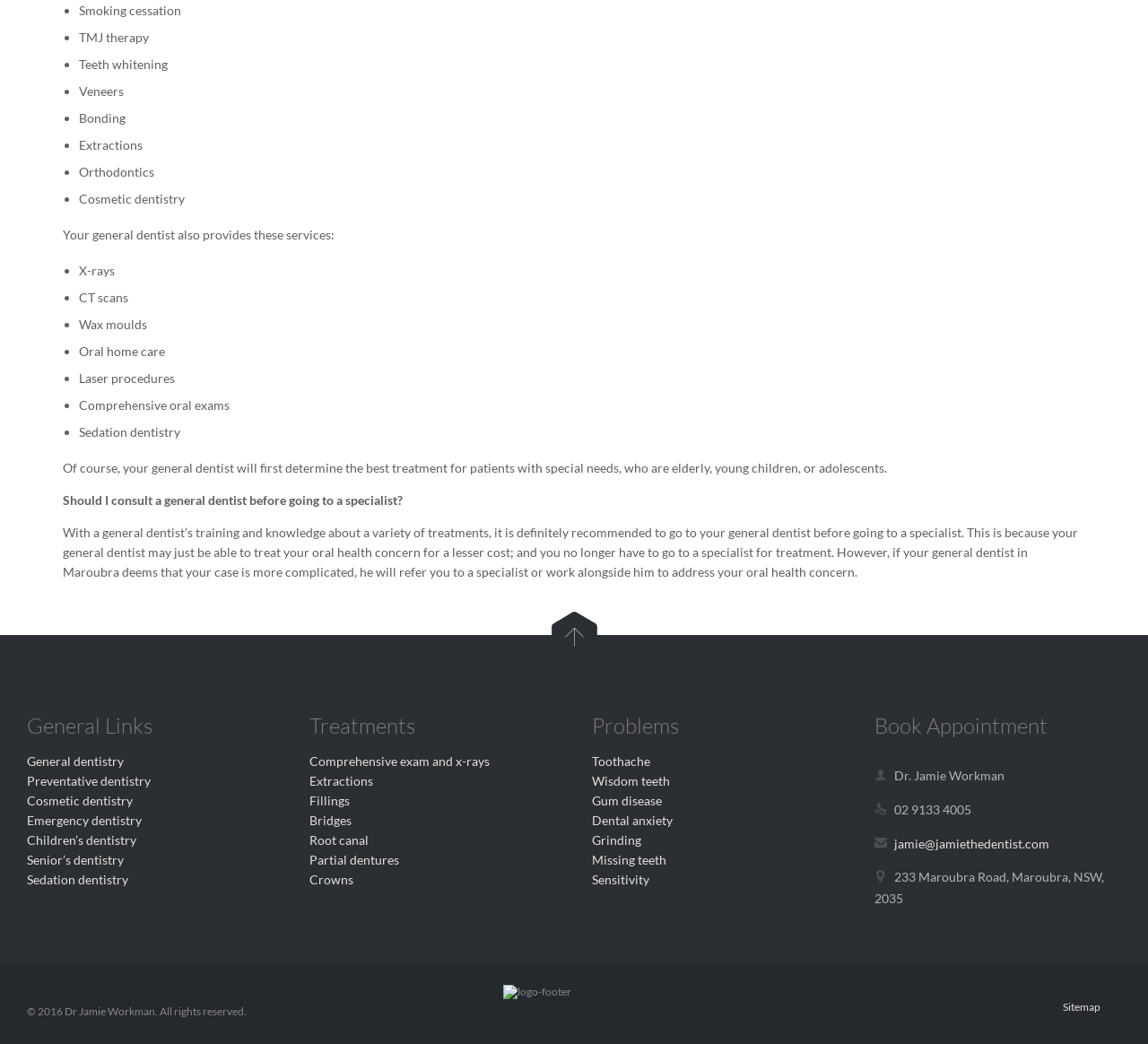Please analyze the image and provide a thorough answer to the question:
What services does a general dentist provide?

Based on the webpage, a general dentist provides various treatments such as smoking cessation, TMJ therapy, teeth whitening, veneers, bonding, extractions, orthodontics, cosmetic dentistry, X-rays, CT scans, wax moulds, oral home care, laser procedures, comprehensive oral exams, and sedation dentistry.